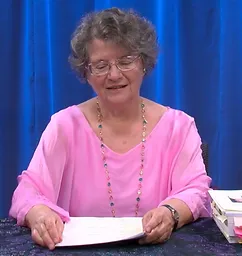Analyze the image and deliver a detailed answer to the question: What is the woman wearing?

The caption describes the woman's attire as a light pink blouse, which adds a warm touch to the scene and creates a sense of comfort and relaxation.